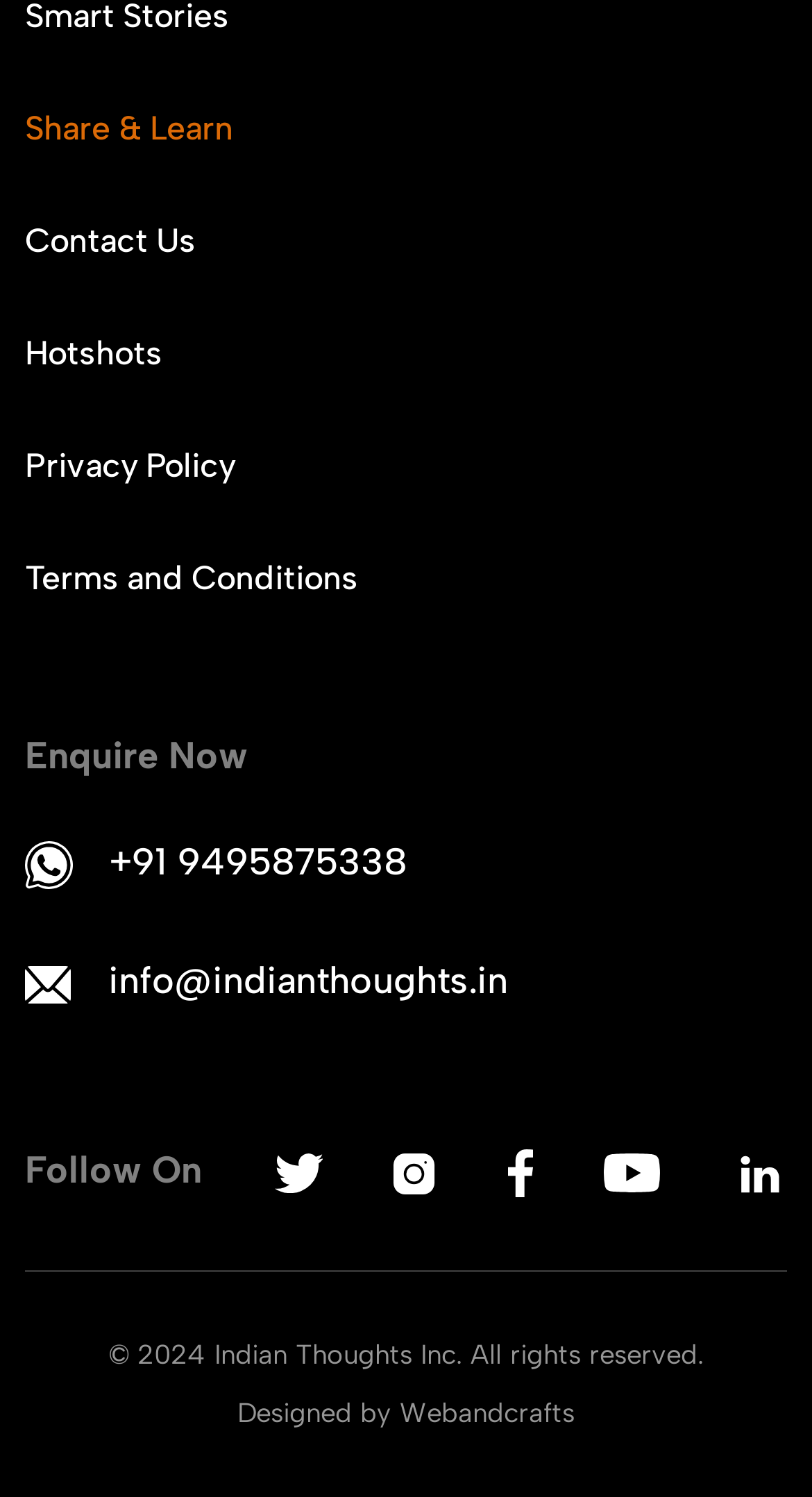Please find the bounding box coordinates of the element that you should click to achieve the following instruction: "Follow on Facebook". The coordinates should be presented as four float numbers between 0 and 1: [left, top, right, bottom].

[0.337, 0.759, 0.397, 0.806]